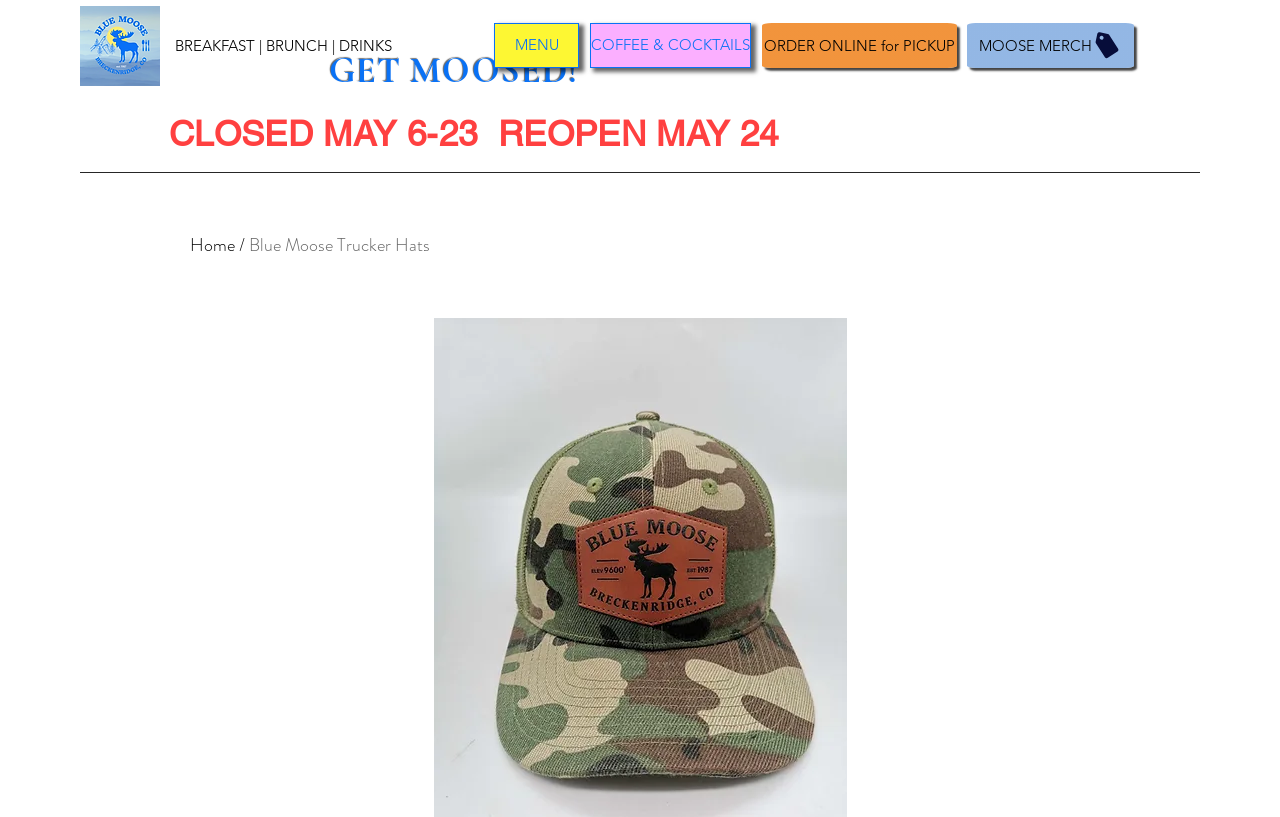Provide your answer to the question using just one word or phrase: What is the first menu item?

BREAKFAST